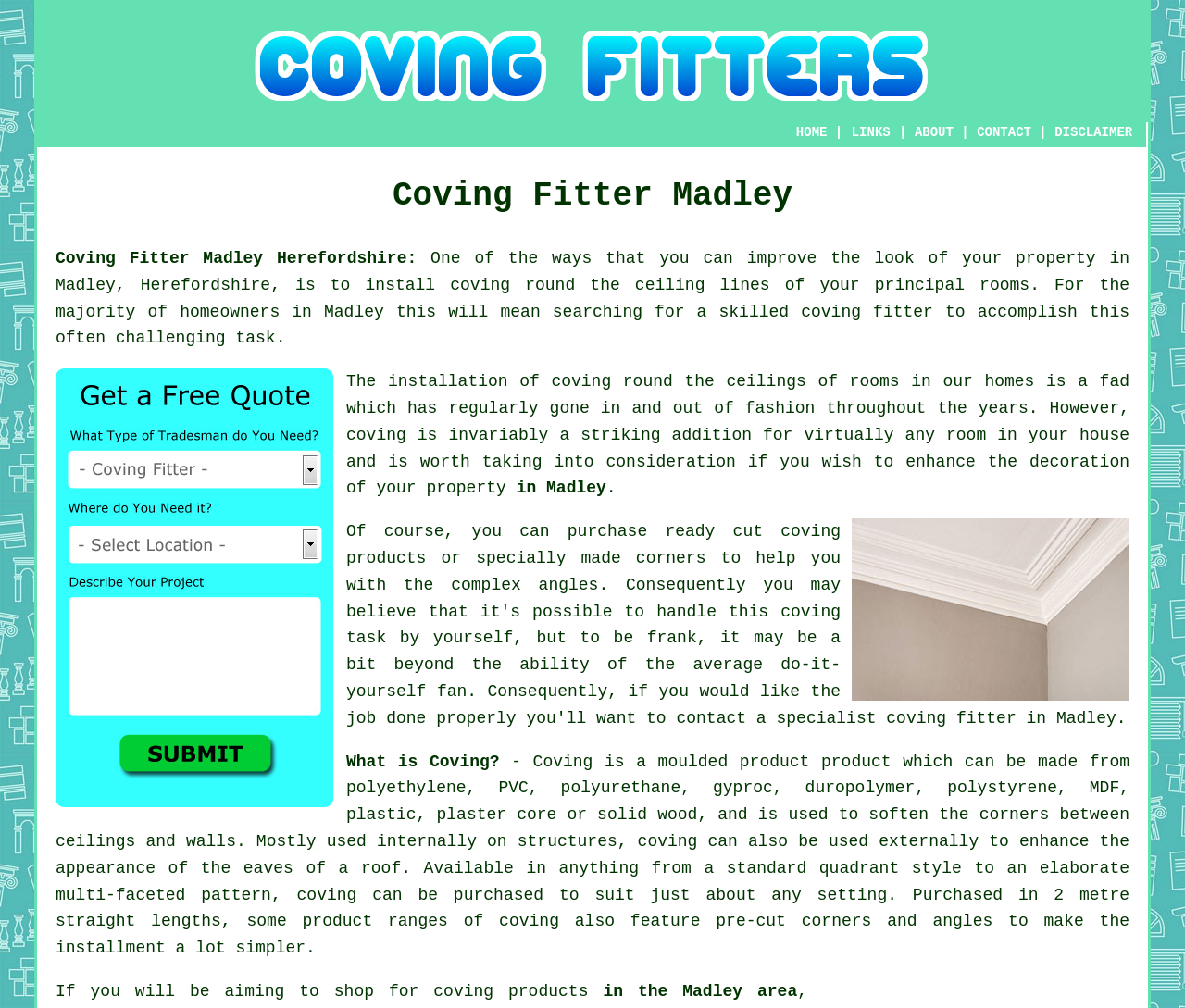Find the bounding box coordinates of the element you need to click on to perform this action: 'Click the What is Coving? link'. The coordinates should be represented by four float values between 0 and 1, in the format [left, top, right, bottom].

[0.292, 0.746, 0.422, 0.765]